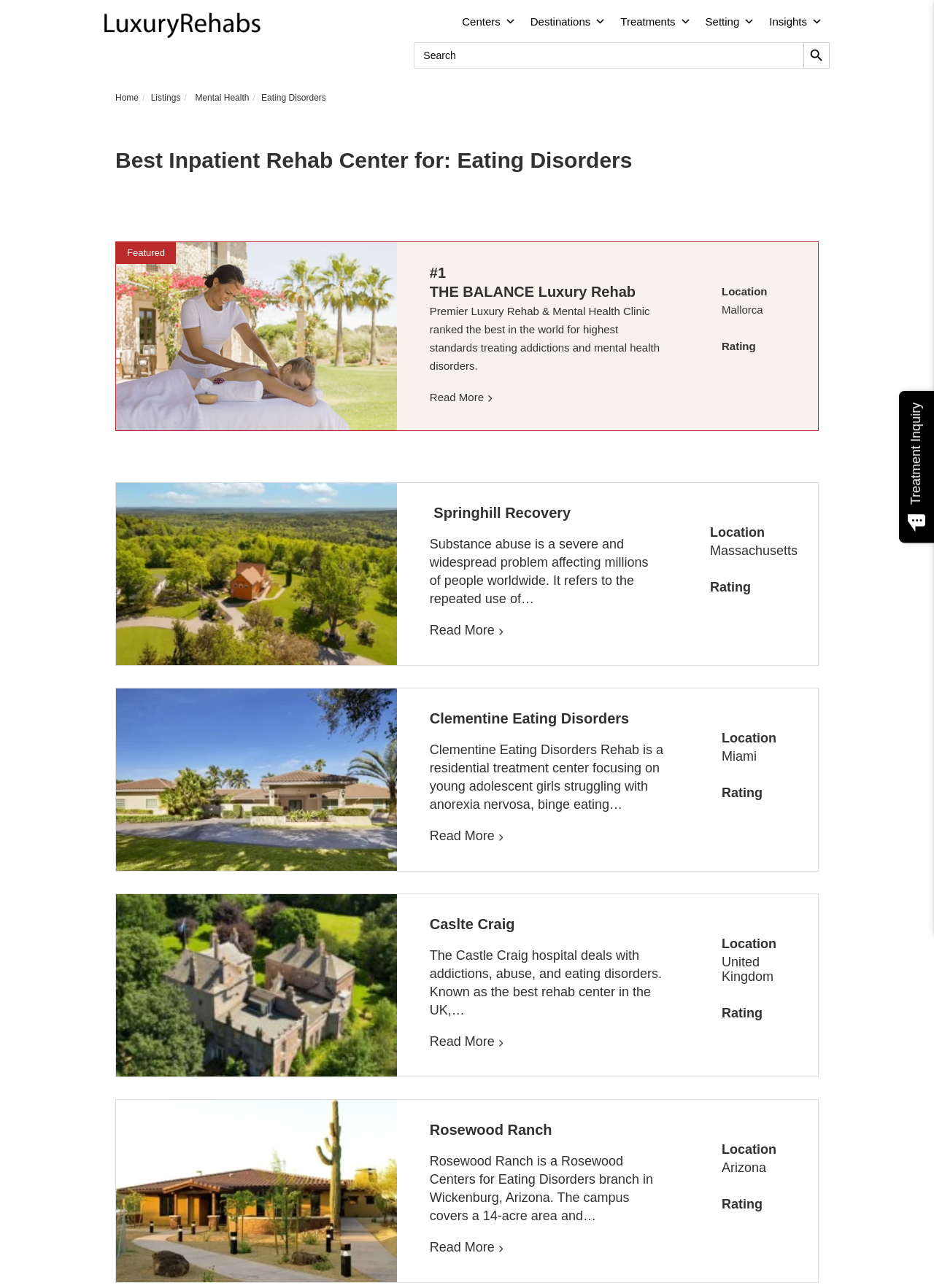Answer the question with a single word or phrase: 
What is the rating system used for the rehab centers?

Rating